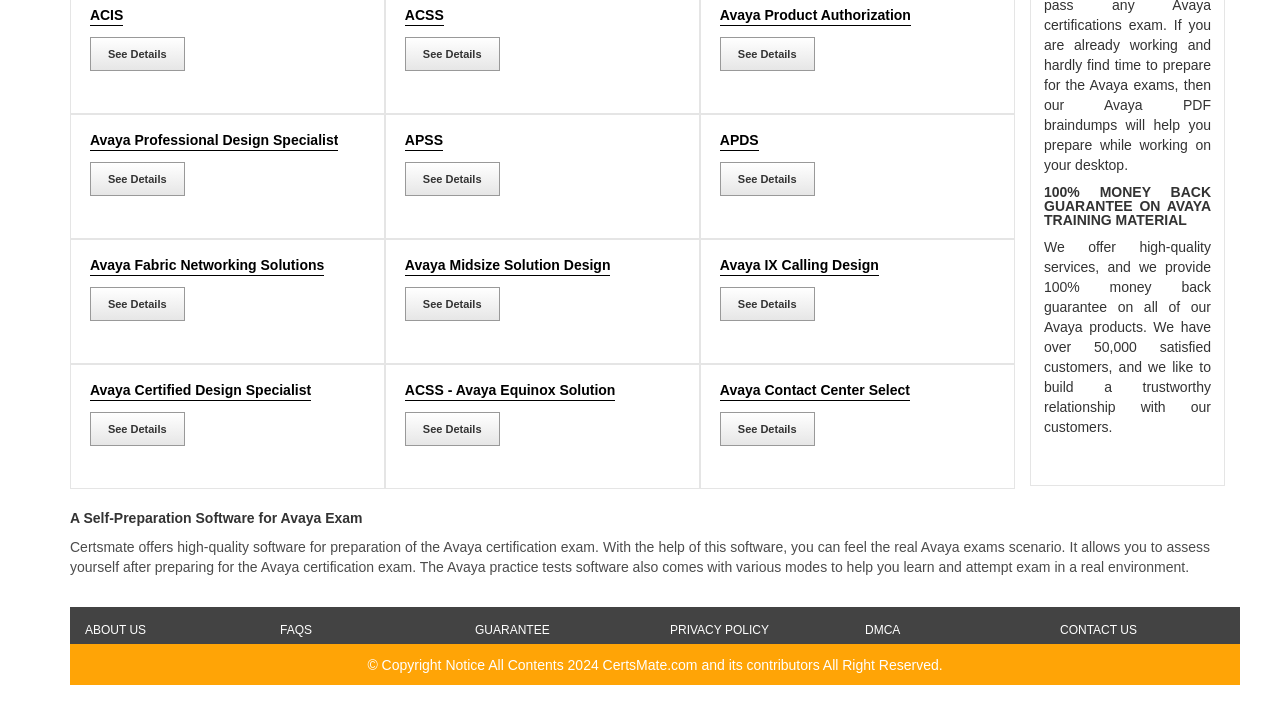Provide the bounding box coordinates of the UI element this sentence describes: "Avaya Product Authorization".

[0.562, 0.027, 0.712, 0.05]